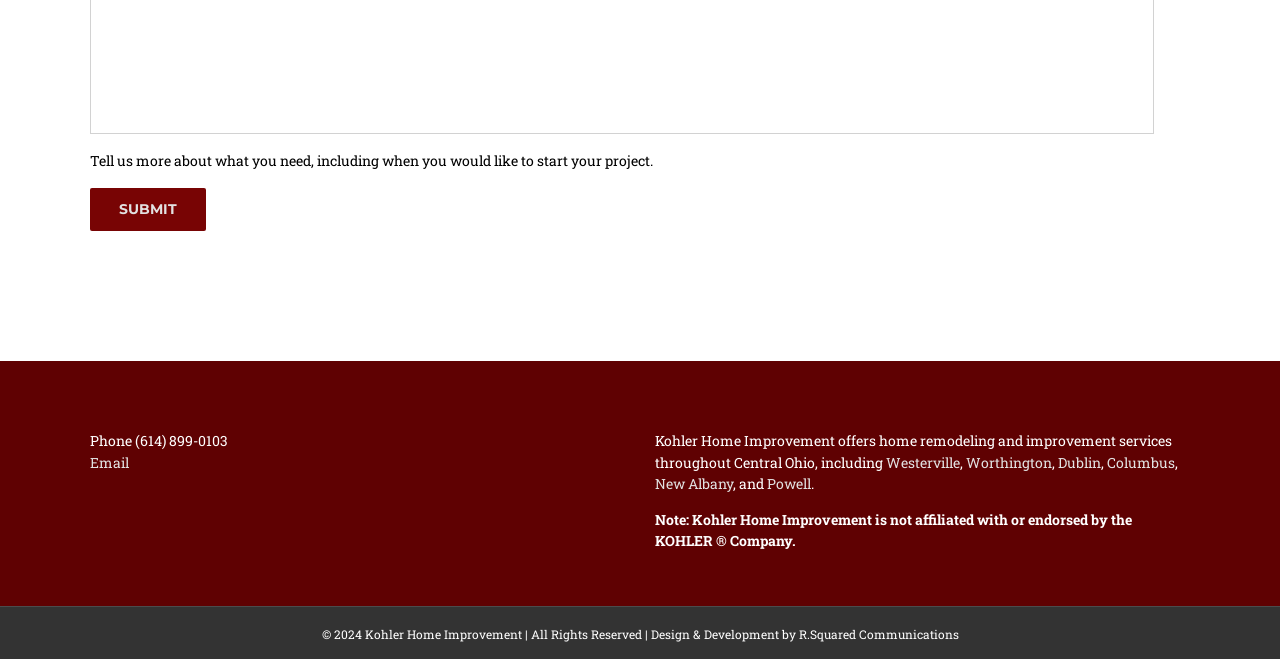Identify the bounding box coordinates of the area that should be clicked in order to complete the given instruction: "learn about the hotel". The bounding box coordinates should be four float numbers between 0 and 1, i.e., [left, top, right, bottom].

None